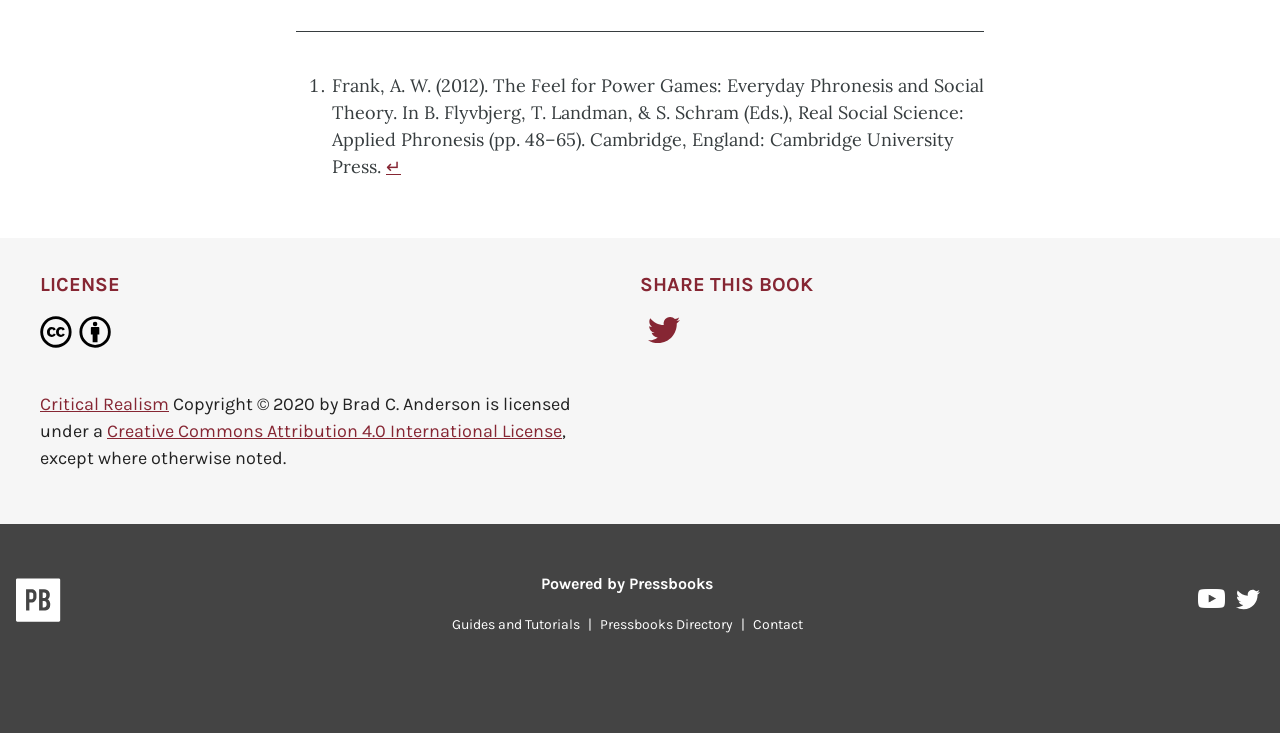What is the platform that powers this book?
Look at the image and respond to the question as thoroughly as possible.

I found the platform information by looking at the footer section. There, I saw a link that says 'Powered by Pressbooks', which indicates that Pressbooks is the platform that powers this book.